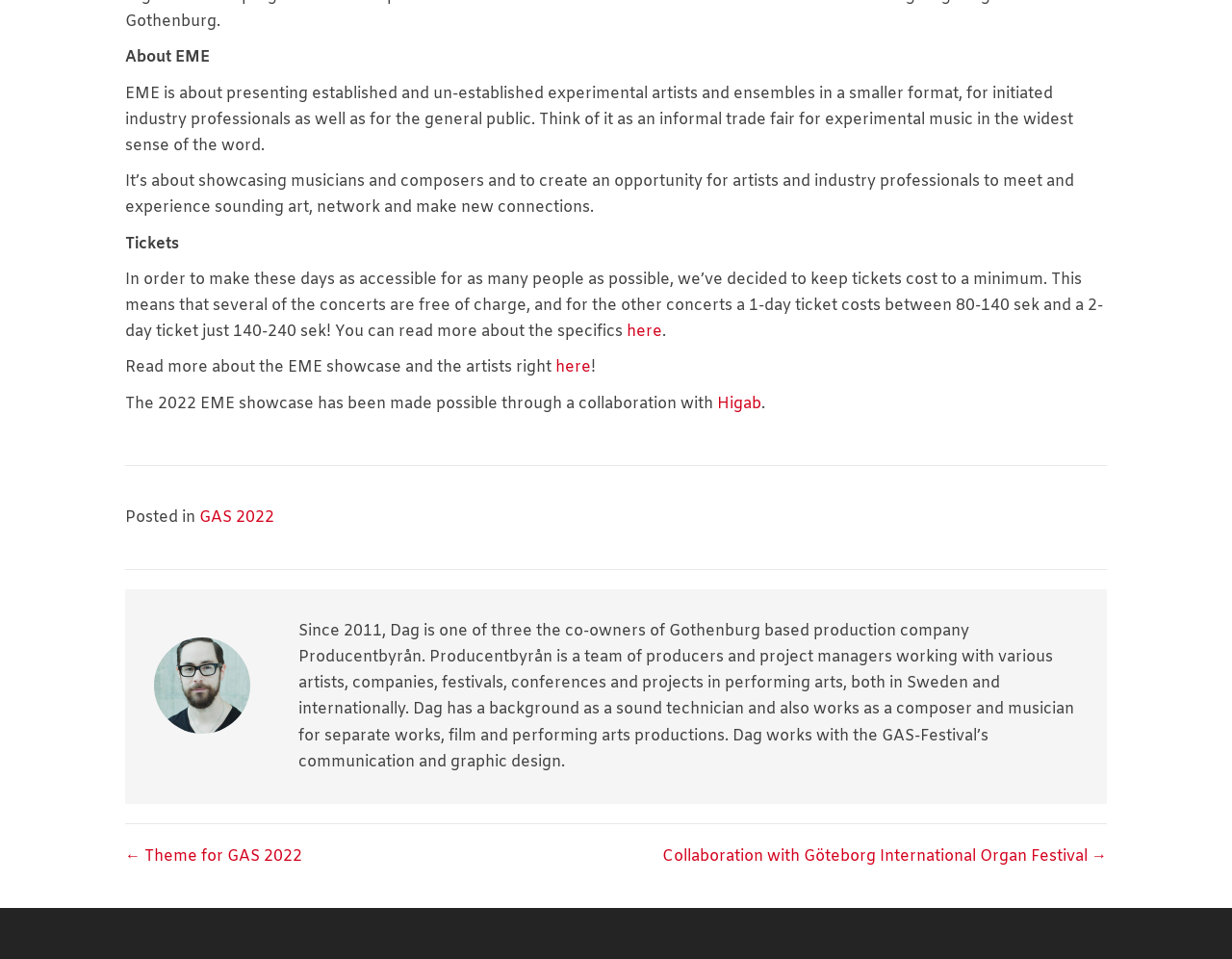Find the bounding box coordinates for the HTML element described in this sentence: "GAS 2022". Provide the coordinates as four float numbers between 0 and 1, in the format [left, top, right, bottom].

[0.162, 0.529, 0.223, 0.55]